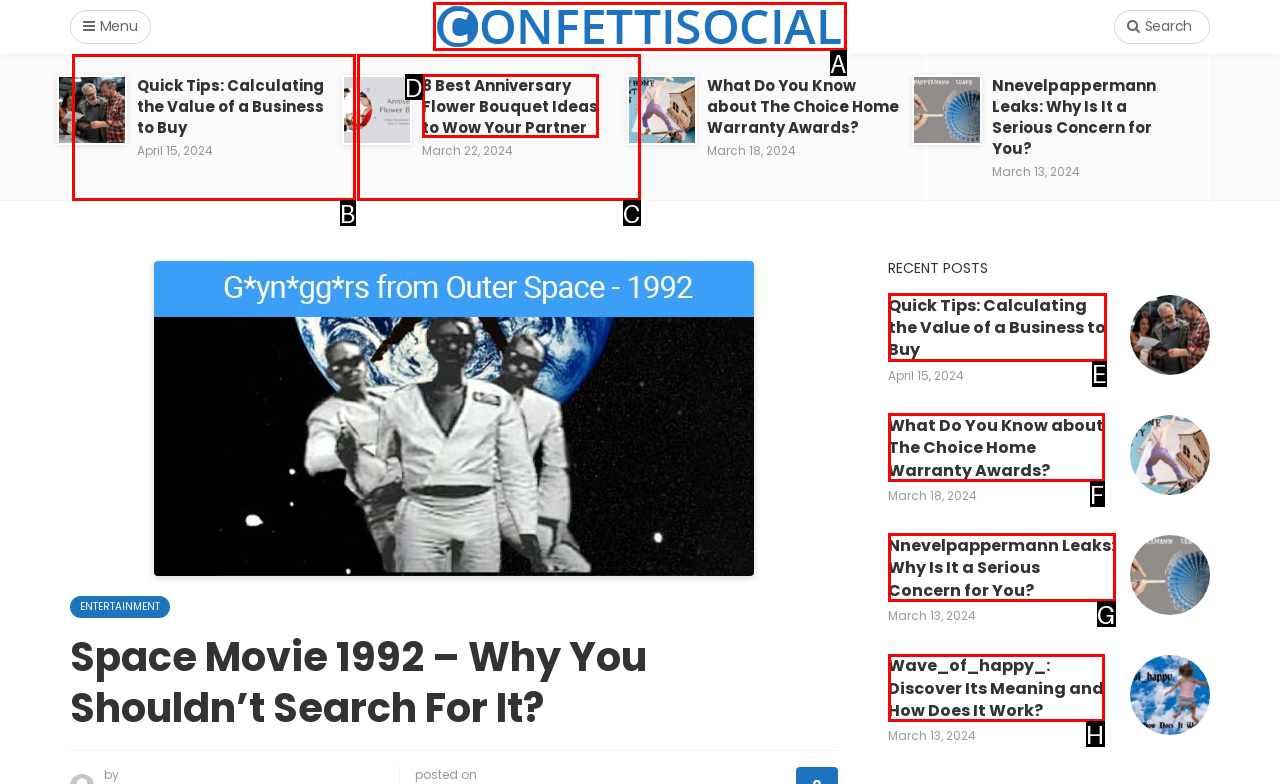Specify the letter of the UI element that should be clicked to achieve the following: Click on the 'Confettisocial | Change Your Life with Confettisocial' link
Provide the corresponding letter from the choices given.

A